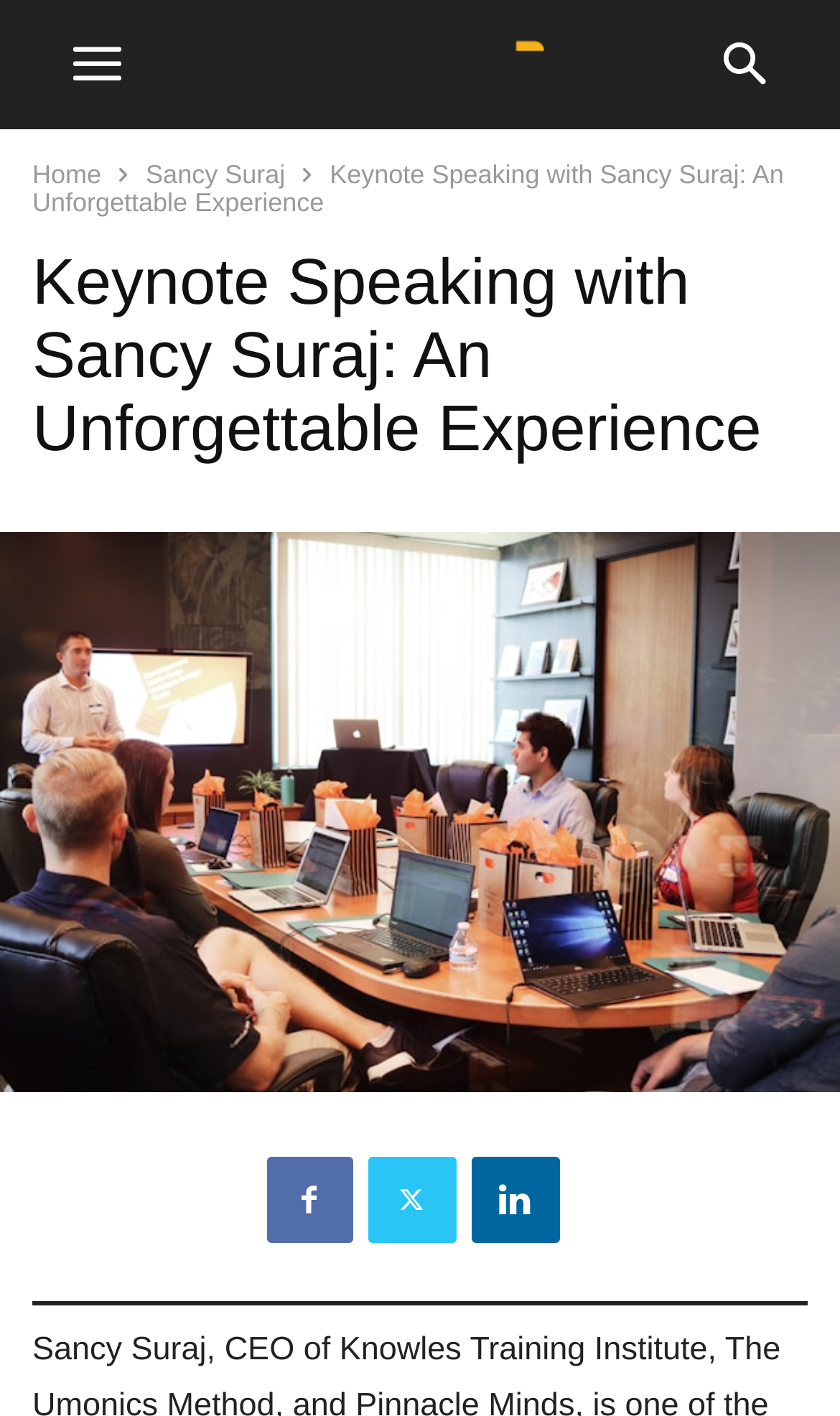What is the name of the keynote speaker?
Please give a detailed answer to the question using the information shown in the image.

The name of the keynote speaker can be found in the link 'Sancy Suraj' at the top of the webpage, which suggests that the webpage is about this person.